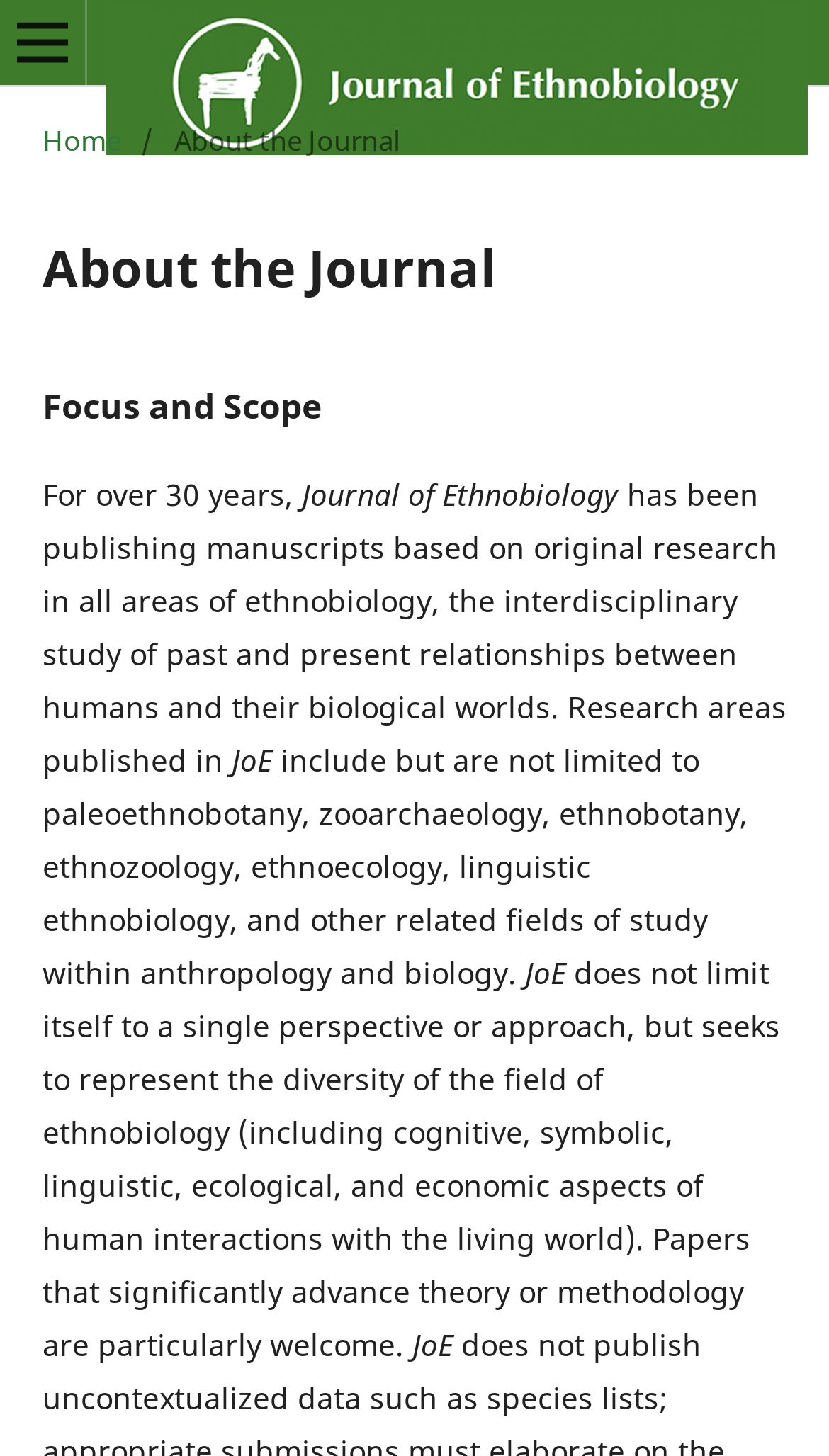Refer to the screenshot and give an in-depth answer to this question: What fields of study are published in the journal?

The fields of study published in the journal can be found in the text 'Research areas published in JoE include but are not limited to paleoethnobotany, zooarchaeology, ethnobotany, ethnozoology, ethnoecology, linguistic ethnobiology, and other related fields of study within anthropology and biology.' which is located in the paragraph under the heading 'Focus and Scope'.